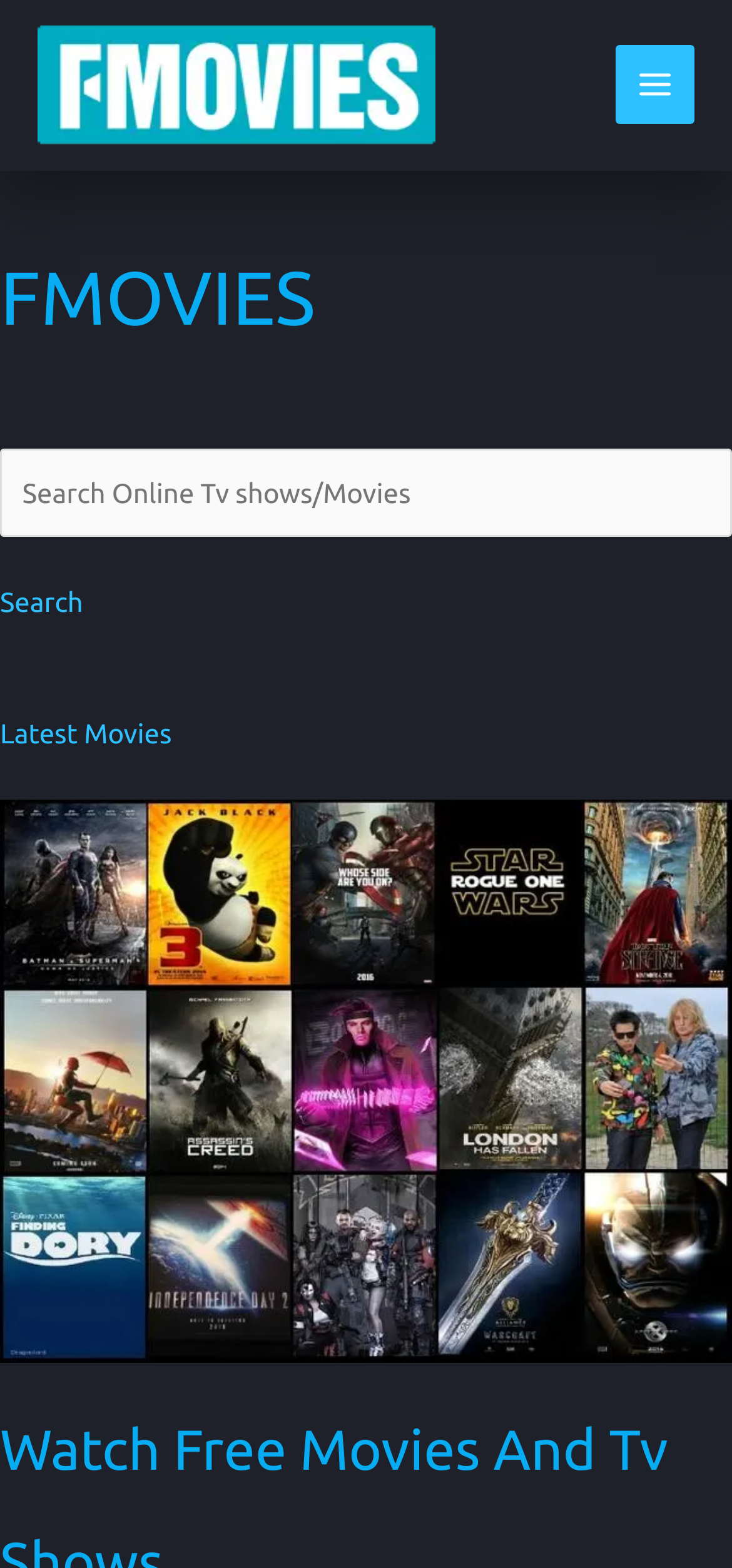Find the bounding box coordinates for the UI element whose description is: "Latest Movies". The coordinates should be four float numbers between 0 and 1, in the format [left, top, right, bottom].

[0.0, 0.43, 0.235, 0.478]